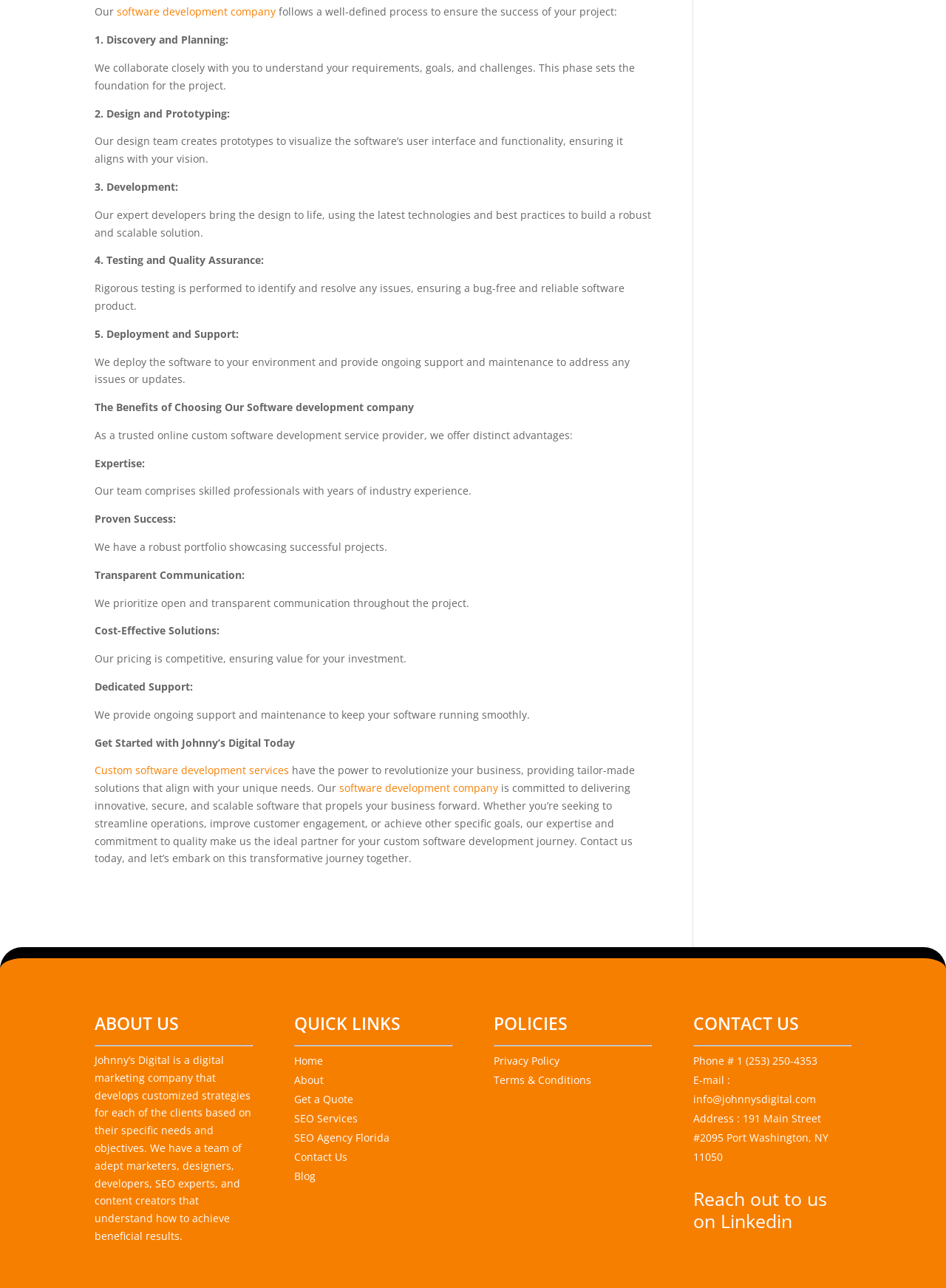What services does the company offer?
Use the image to give a comprehensive and detailed response to the question.

The company offers custom software development services, which are tailored to meet the unique needs of its clients. This service is highlighted on the webpage as a key offering of the company.